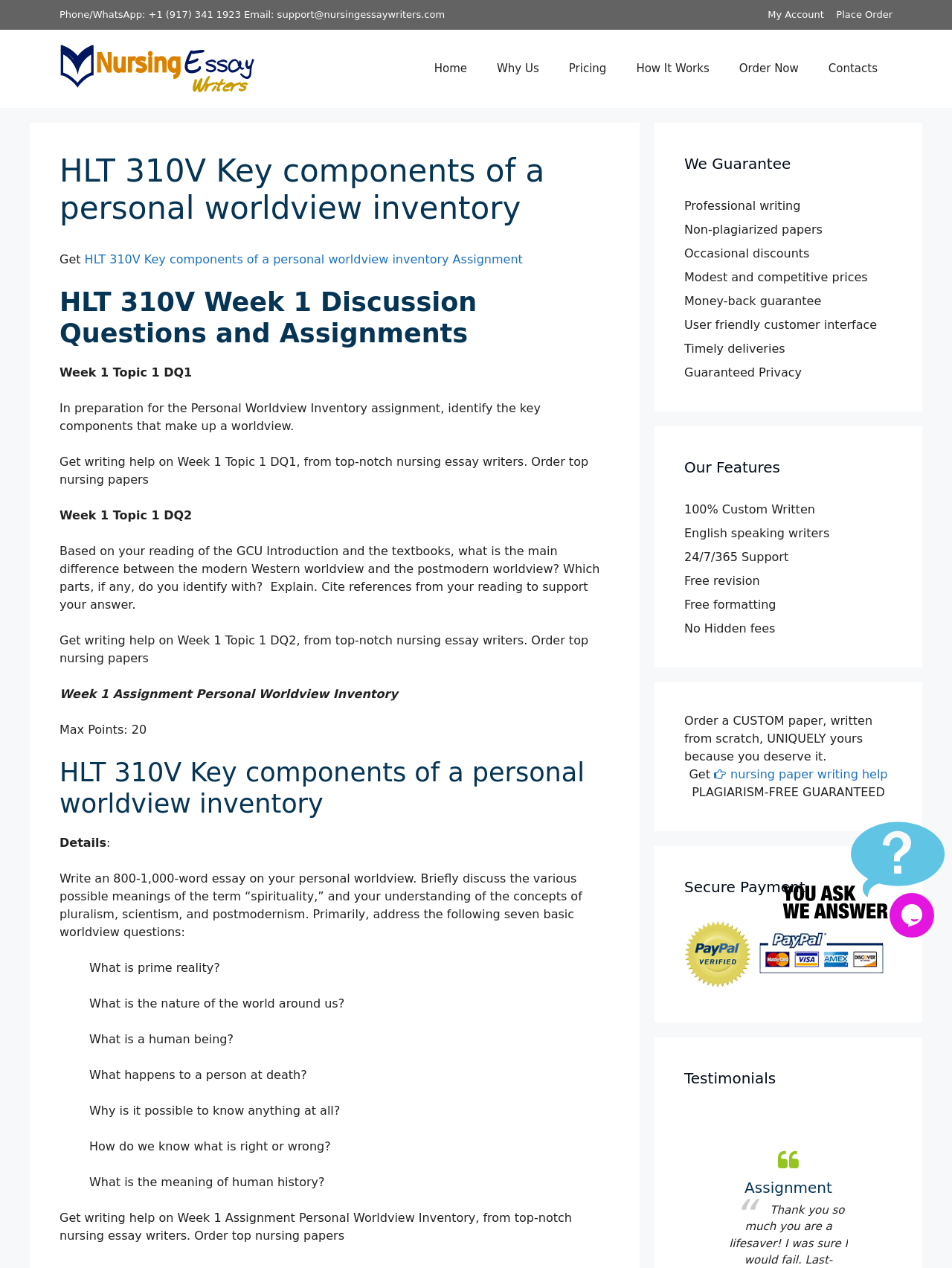Specify the bounding box coordinates of the element's area that should be clicked to execute the given instruction: "Get writing help on HLT 310V Key components of a personal worldview inventory Assignment". The coordinates should be four float numbers between 0 and 1, i.e., [left, top, right, bottom].

[0.089, 0.199, 0.553, 0.21]